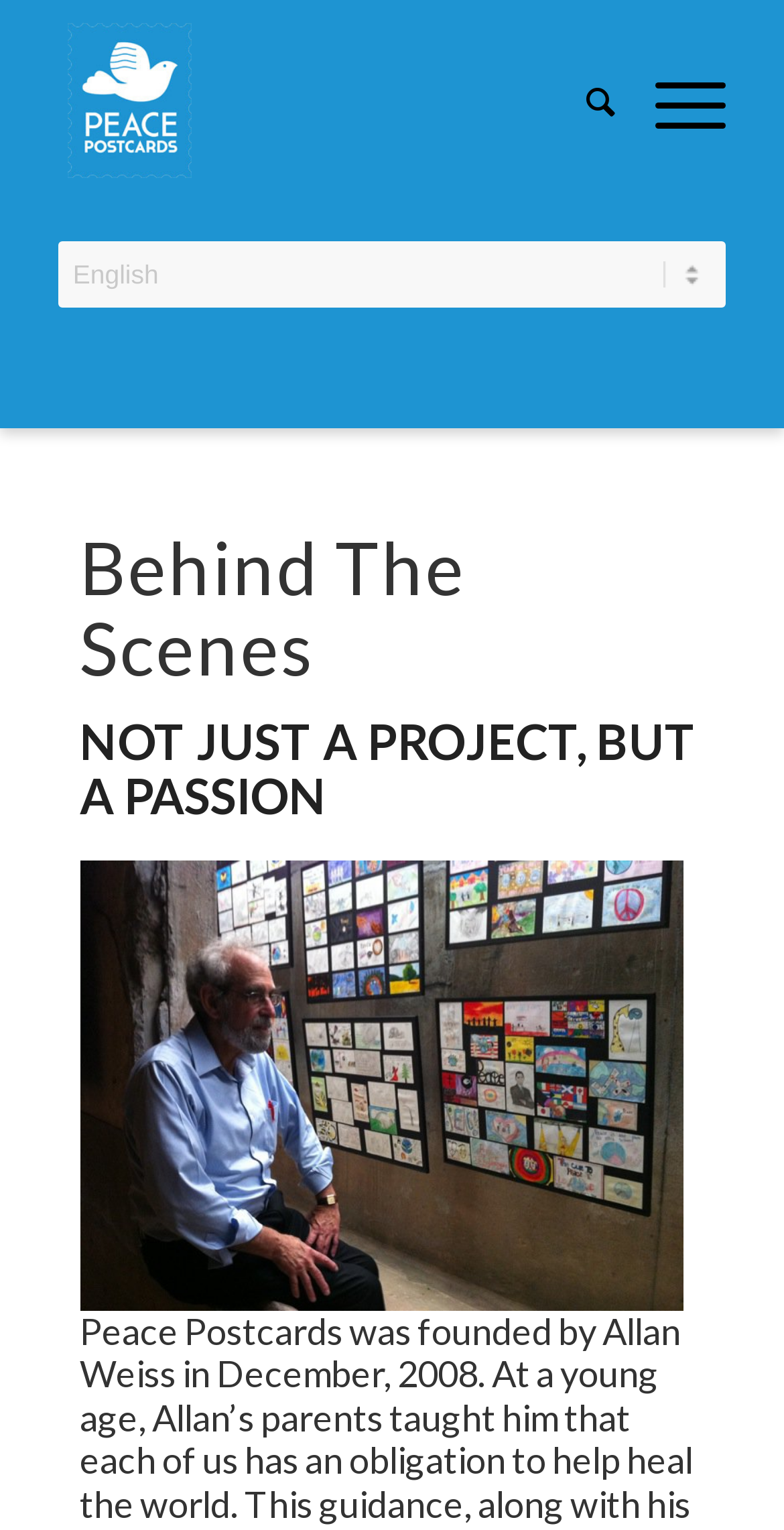Answer the question in one word or a short phrase:
What is the theme of the webpage?

Peace